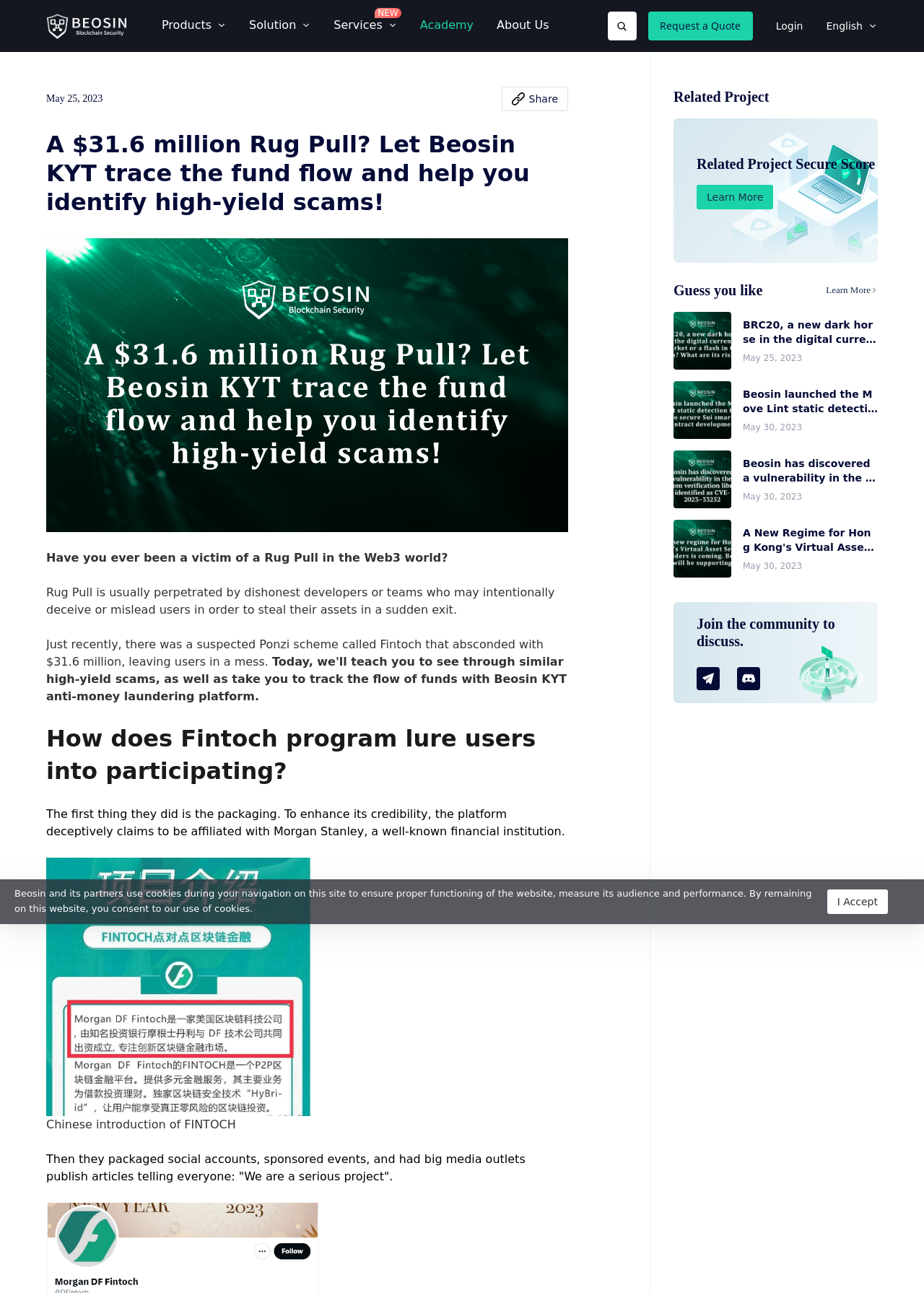What is the name of the financial institution that Fintoch claims to be affiliated with?
Kindly offer a comprehensive and detailed response to the question.

According to the webpage, Fintoch deceptively claims to be affiliated with Morgan Stanley, a well-known financial institution, to enhance its credibility.